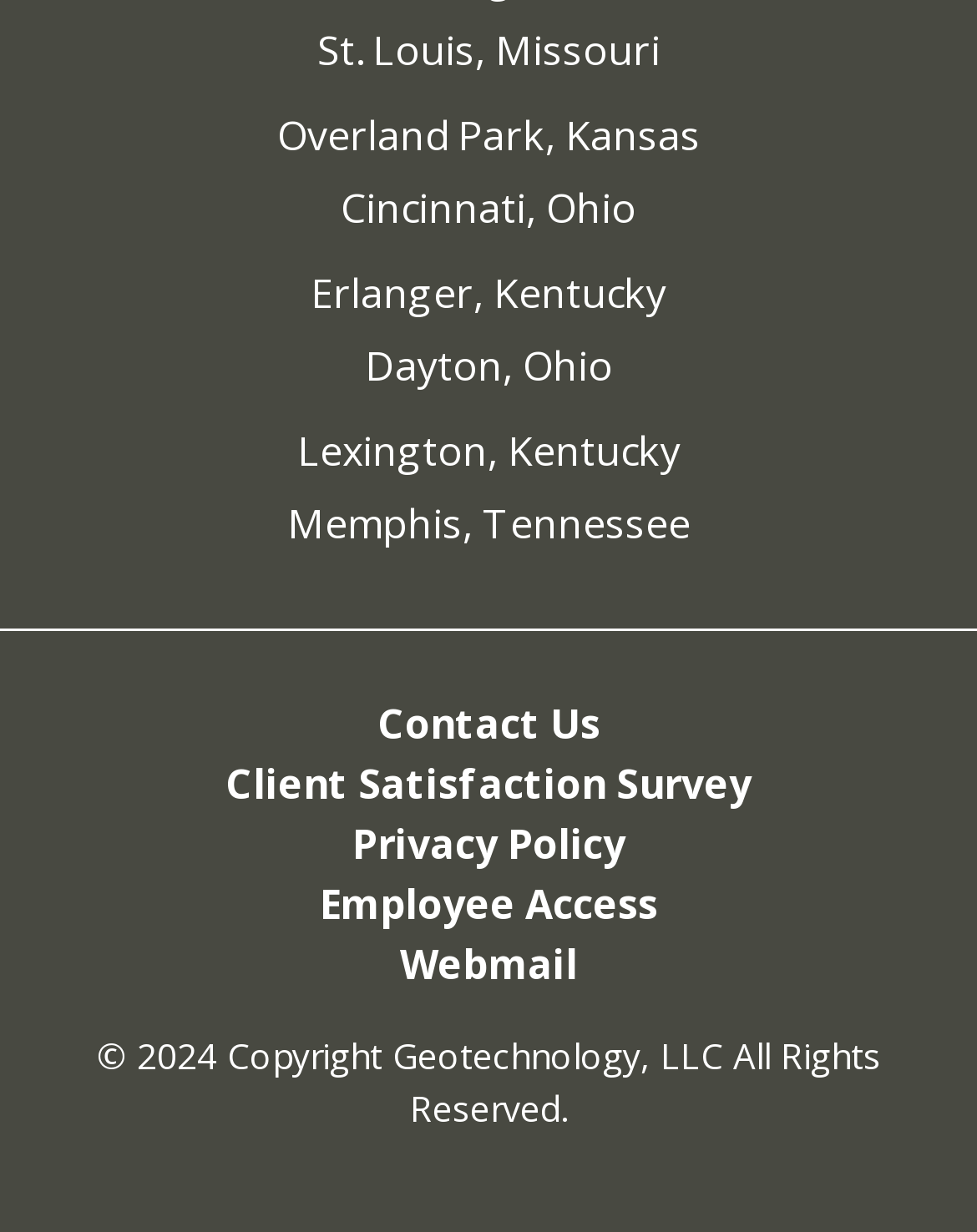What is the copyright year mentioned on the webpage?
Please provide an in-depth and detailed response to the question.

At the bottom of the webpage, there is a static text element that mentions '© 2024 Copyright', which indicates that the webpage's content is copyrighted and the year of copyright is 2024.